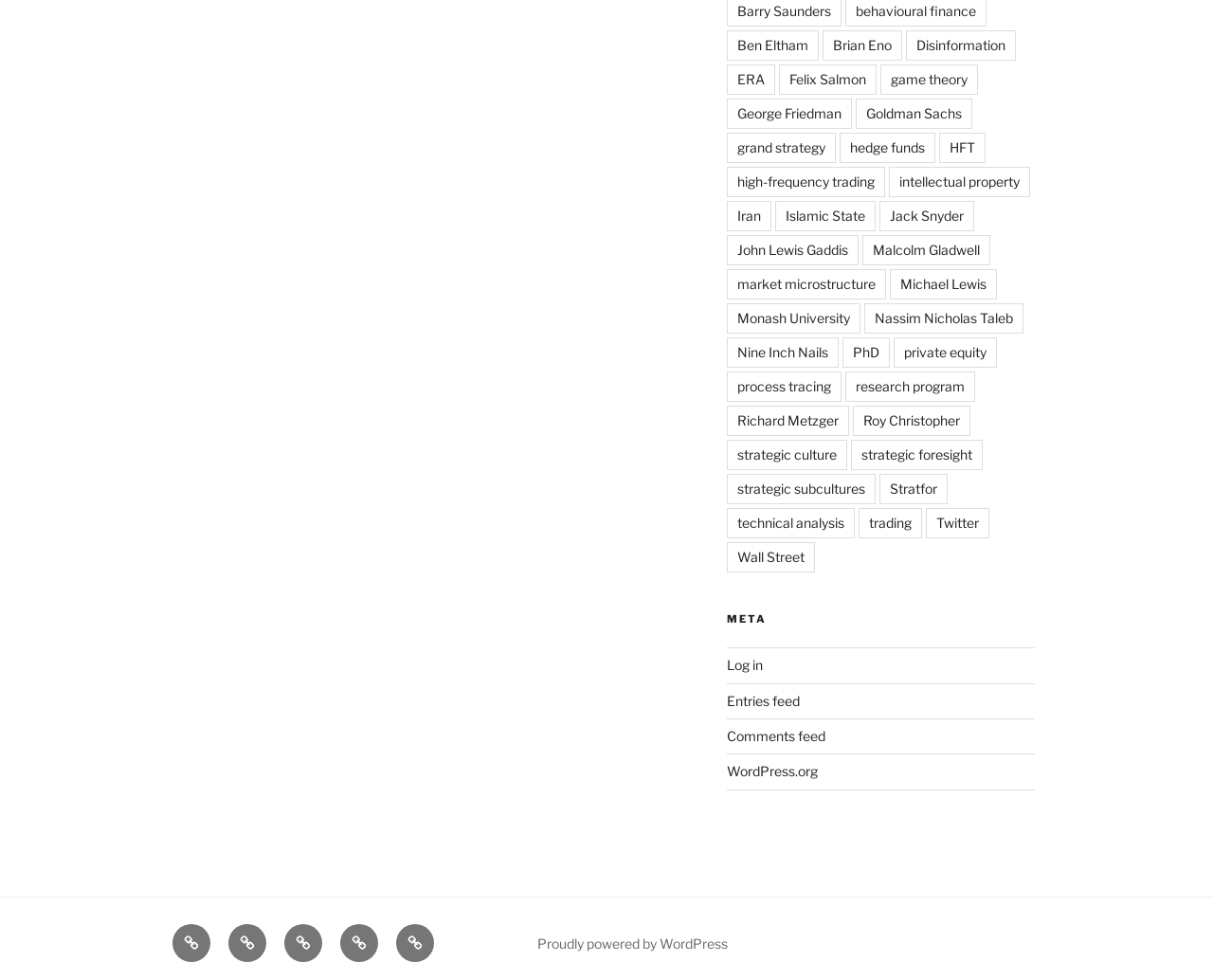Determine the coordinates of the bounding box that should be clicked to complete the instruction: "Log in to the website". The coordinates should be represented by four float numbers between 0 and 1: [left, top, right, bottom].

[0.599, 0.67, 0.629, 0.687]